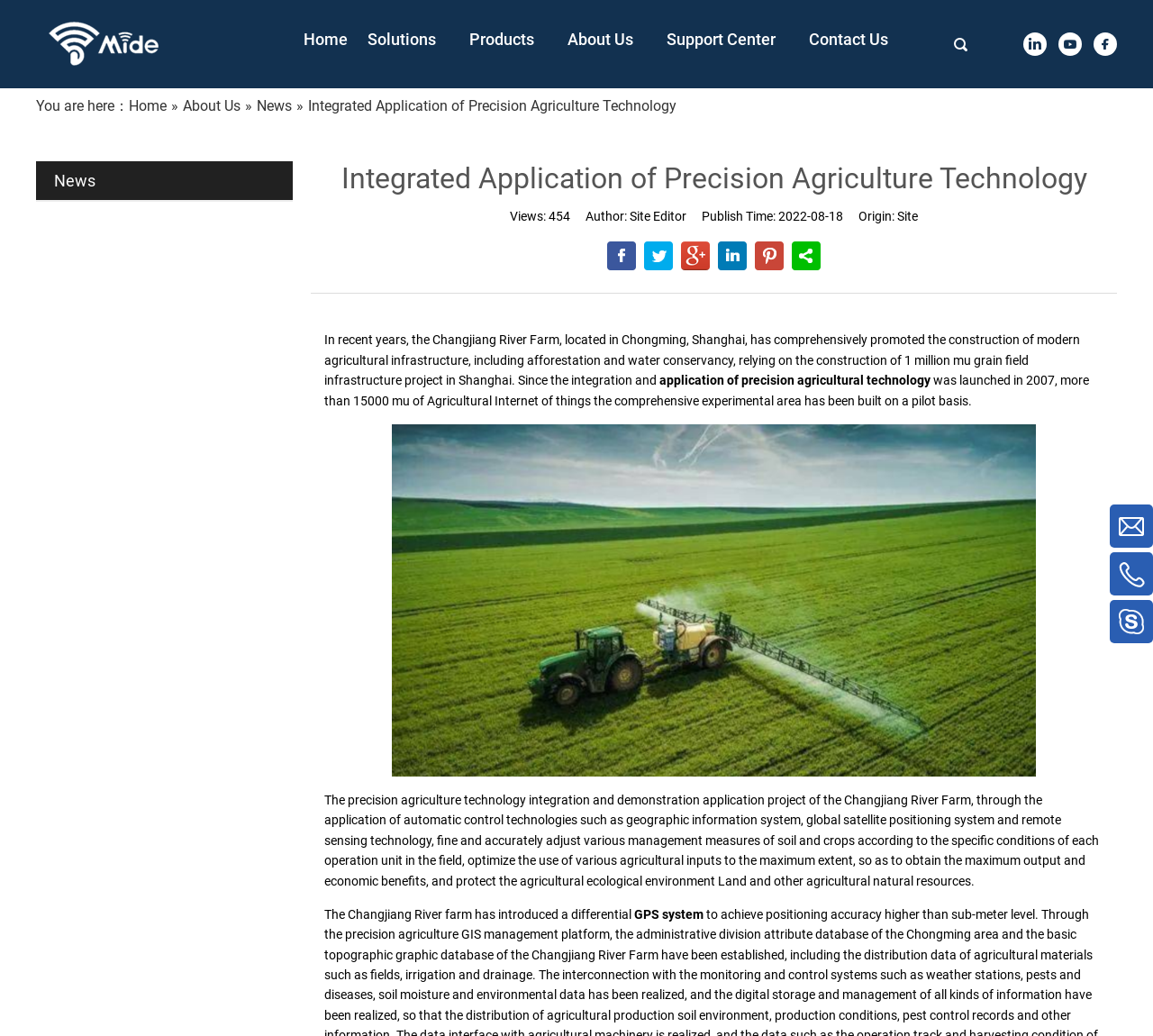Please determine the bounding box coordinates of the area that needs to be clicked to complete this task: 'View the About Us page'. The coordinates must be four float numbers between 0 and 1, formatted as [left, top, right, bottom].

[0.492, 0.012, 0.561, 0.073]